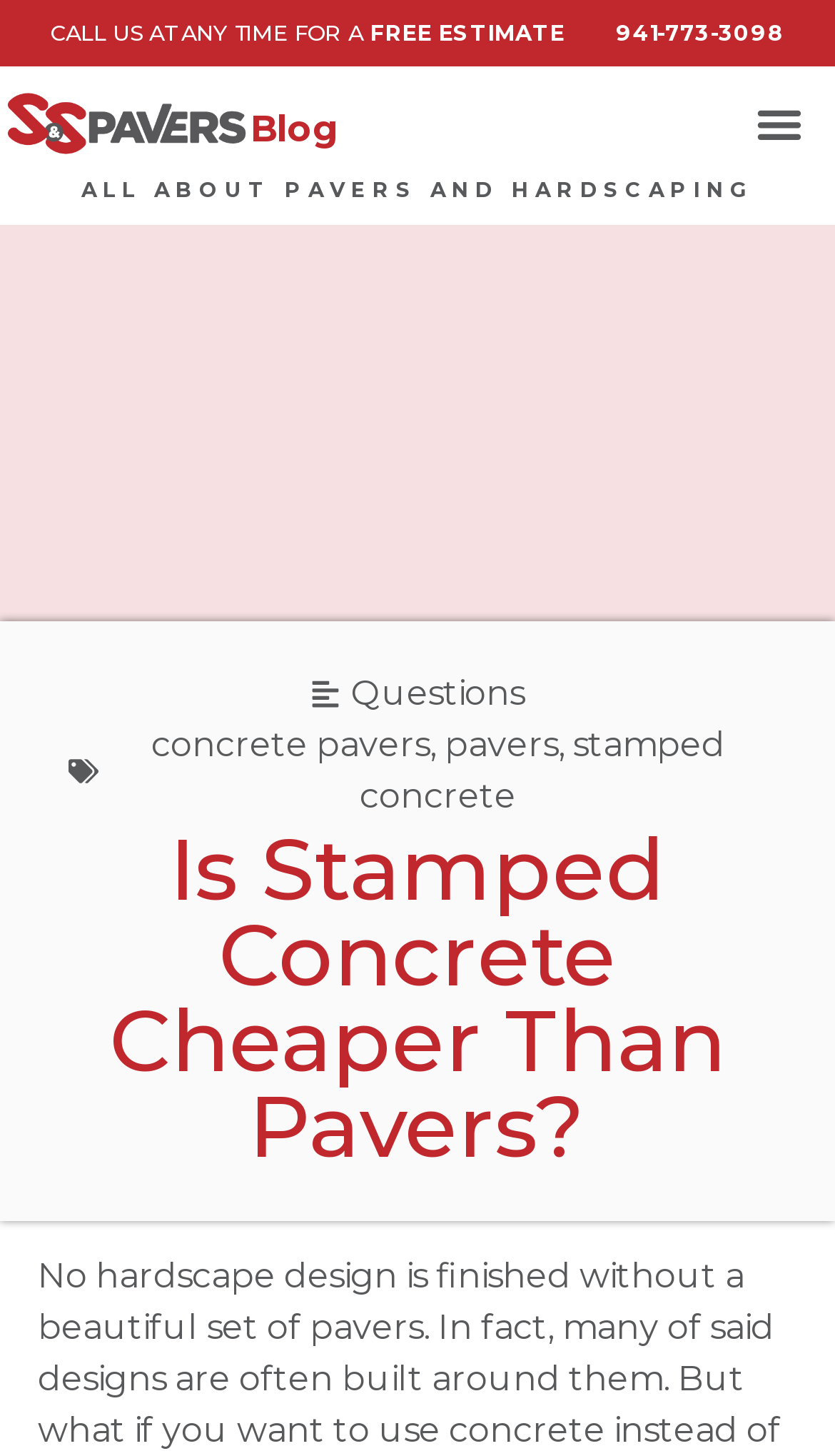Using the provided element description: "stamped concrete", determine the bounding box coordinates of the corresponding UI element in the screenshot.

[0.431, 0.498, 0.868, 0.561]